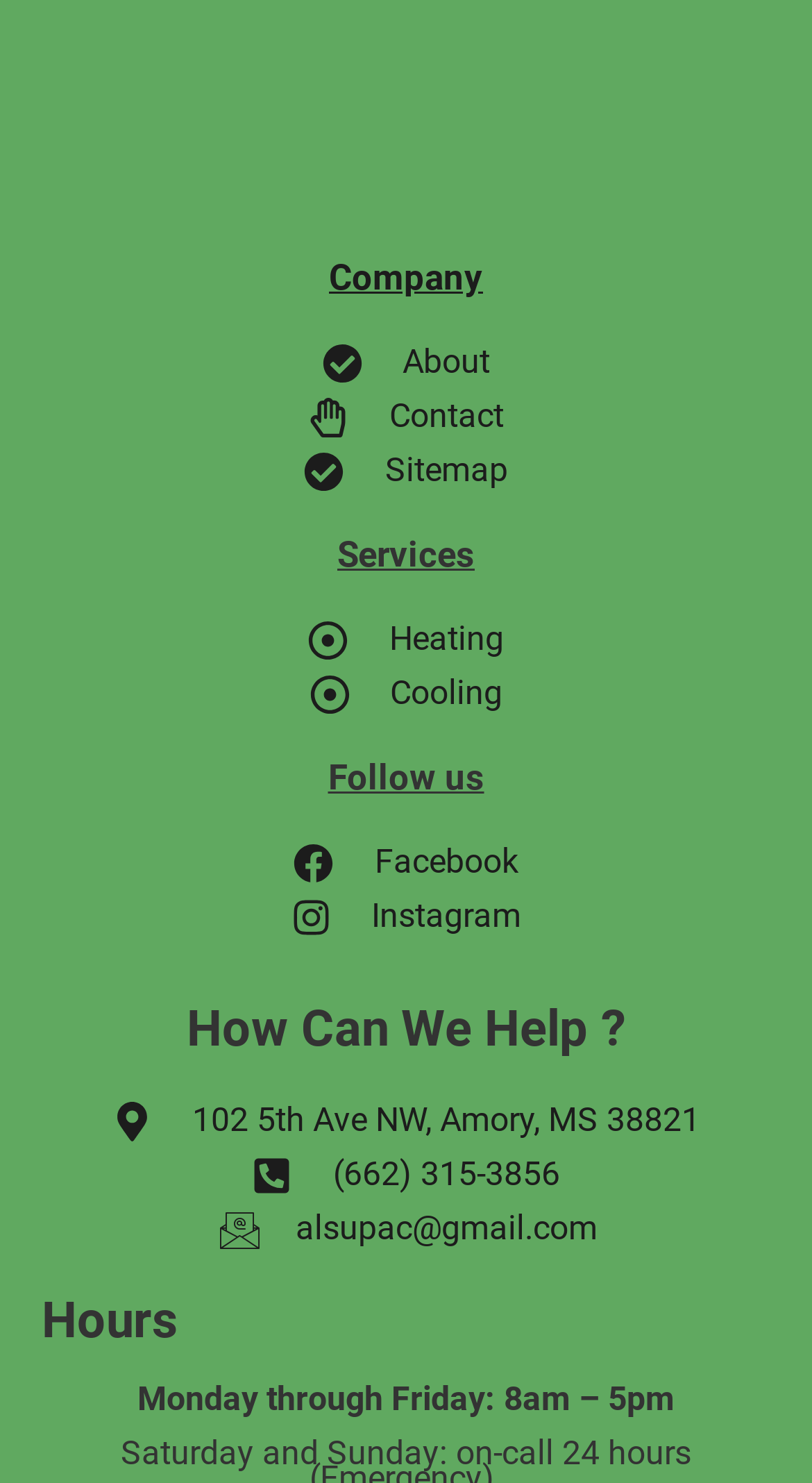Provide a thorough and detailed response to the question by examining the image: 
How many social media links are available?

There are two social media links available, namely Facebook and Instagram, which are located at the bottom of the webpage with bounding boxes of [0.051, 0.565, 0.949, 0.598] and [0.051, 0.601, 0.949, 0.635] respectively.